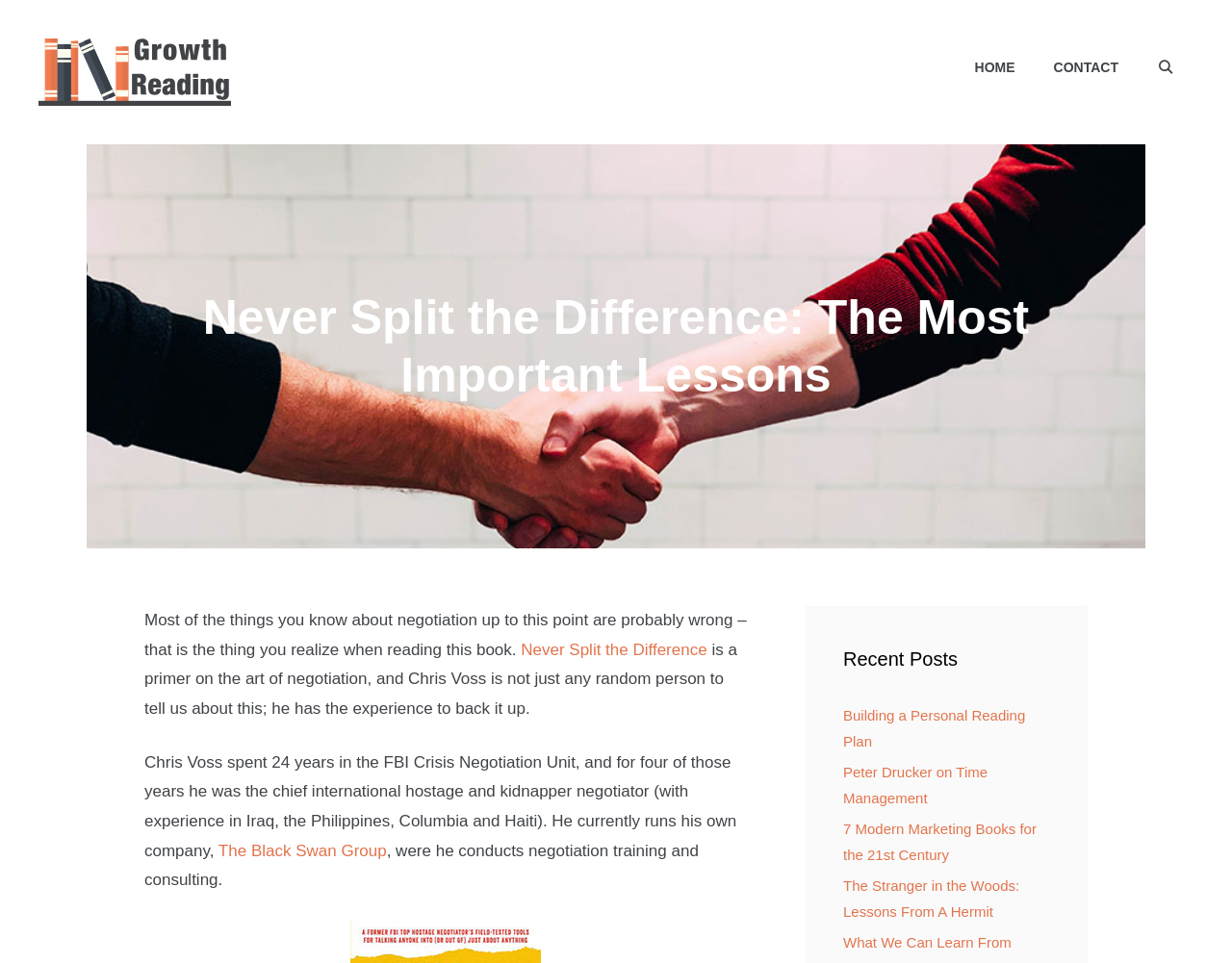What is the topic of the recent post 'Building a Personal Reading Plan'?
Please answer the question with a detailed response using the information from the screenshot.

I found the answer by looking at the link 'Building a Personal Reading Plan' which suggests that the topic of the recent post is about building a personal reading plan.